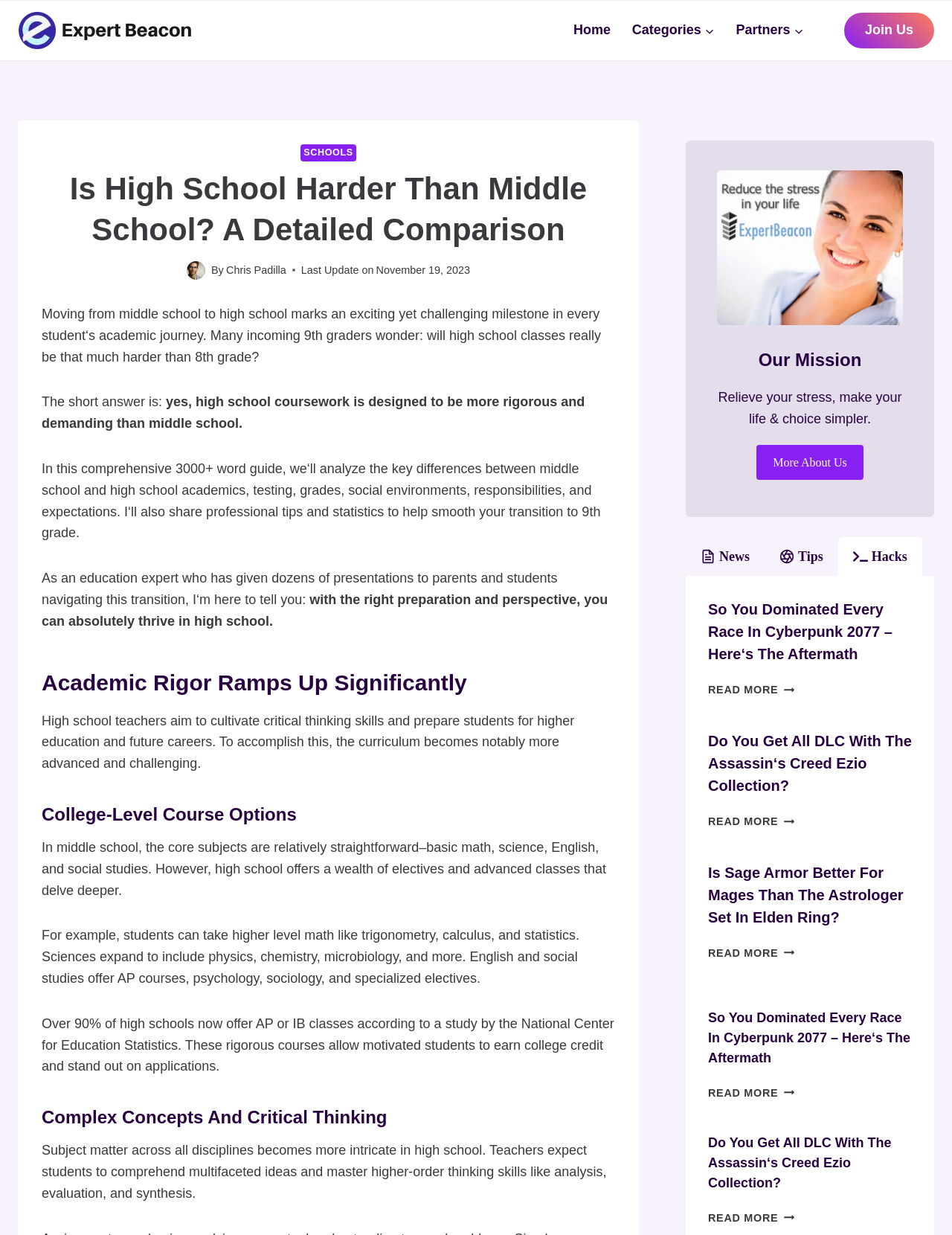Find the bounding box coordinates of the area to click in order to follow the instruction: "Check the 'Partners' page".

[0.762, 0.012, 0.855, 0.037]